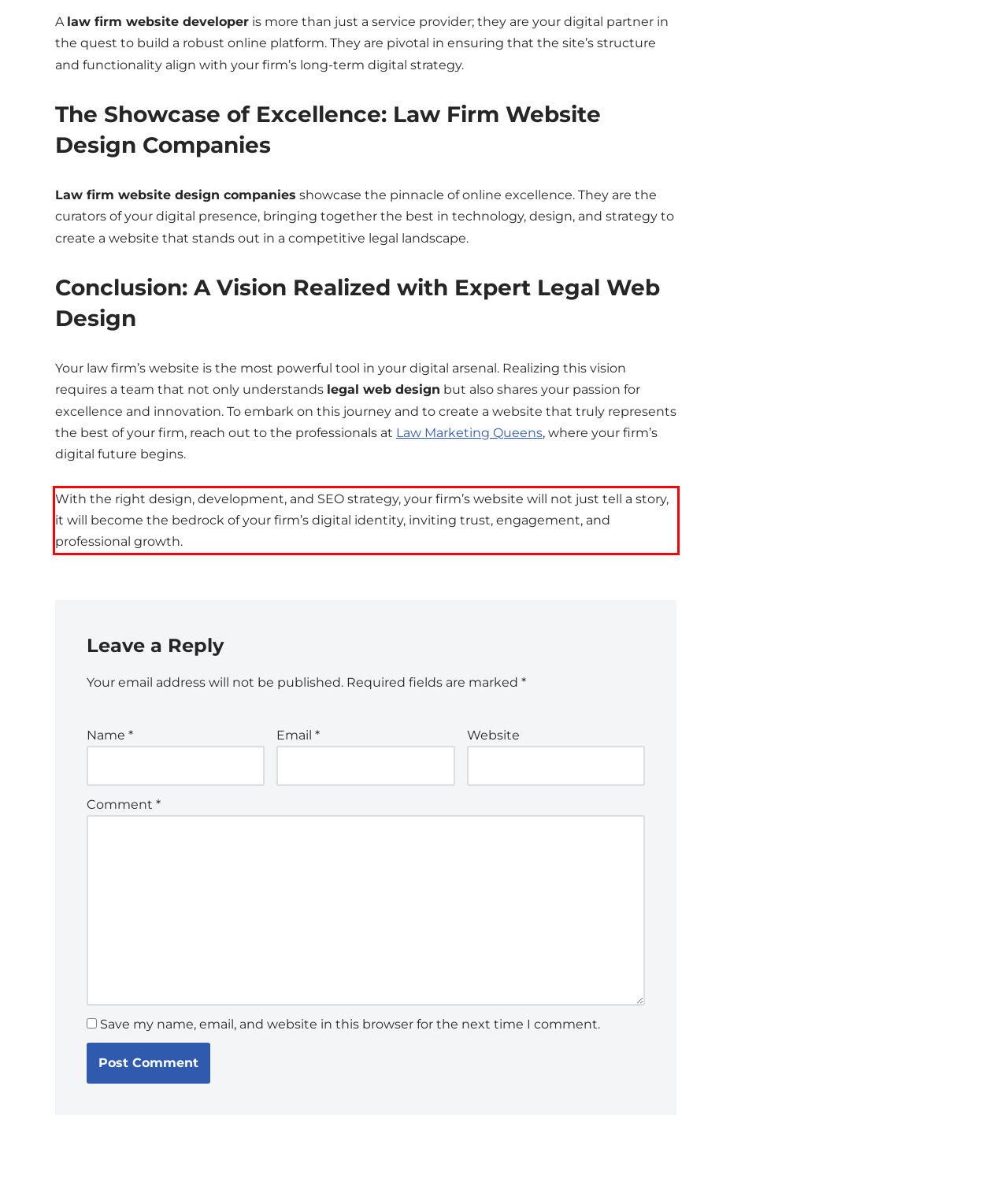From the given screenshot of a webpage, identify the red bounding box and extract the text content within it.

With the right design, development, and SEO strategy, your firm’s website will not just tell a story, it will become the bedrock of your firm’s digital identity, inviting trust, engagement, and professional growth.